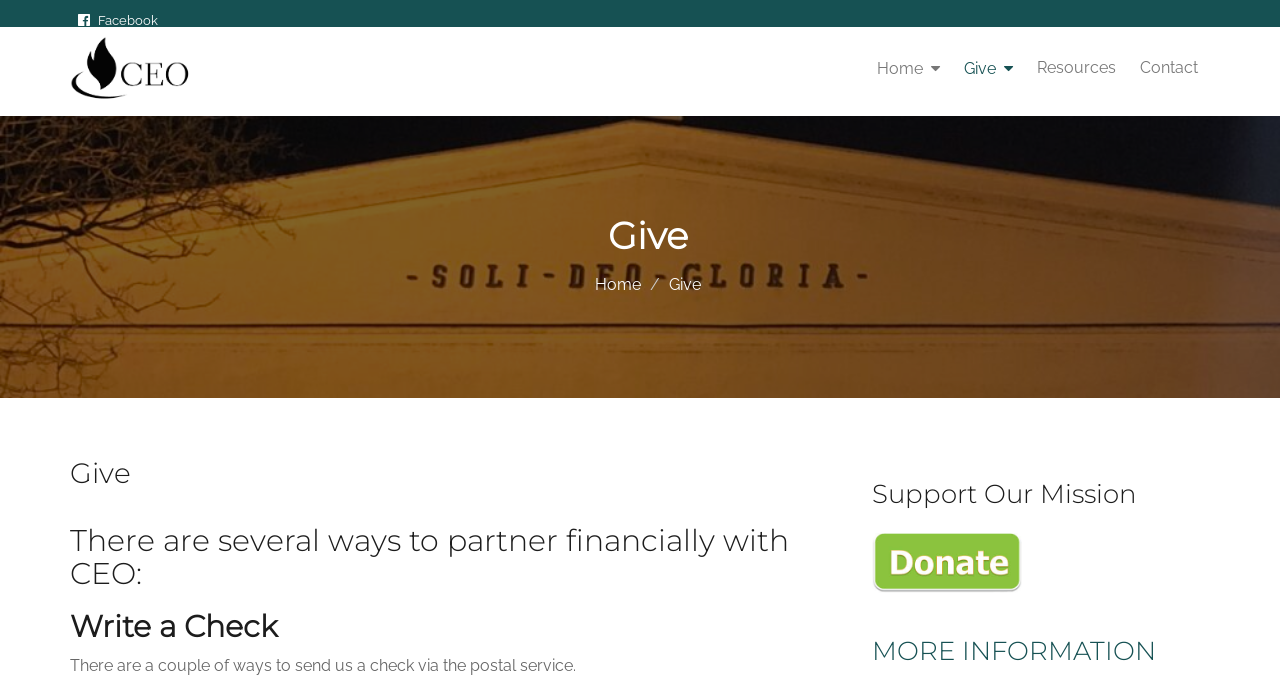Calculate the bounding box coordinates for the UI element based on the following description: "Resources". Ensure the coordinates are four float numbers between 0 and 1, i.e., [left, top, right, bottom].

[0.801, 0.039, 0.881, 0.159]